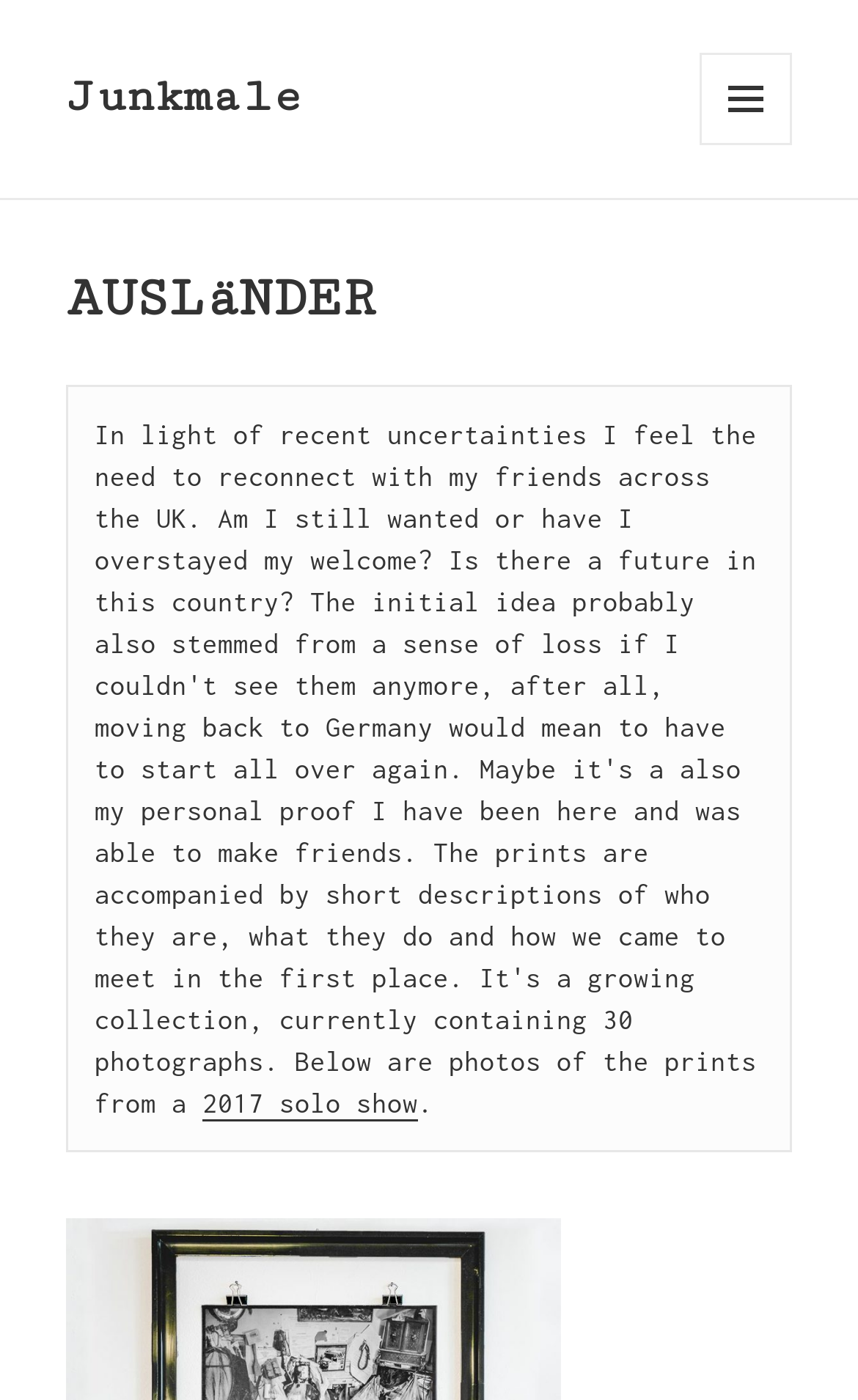Give a concise answer using one word or a phrase to the following question:
What is the purpose of the header 'AUSLäNDER'?

title or heading